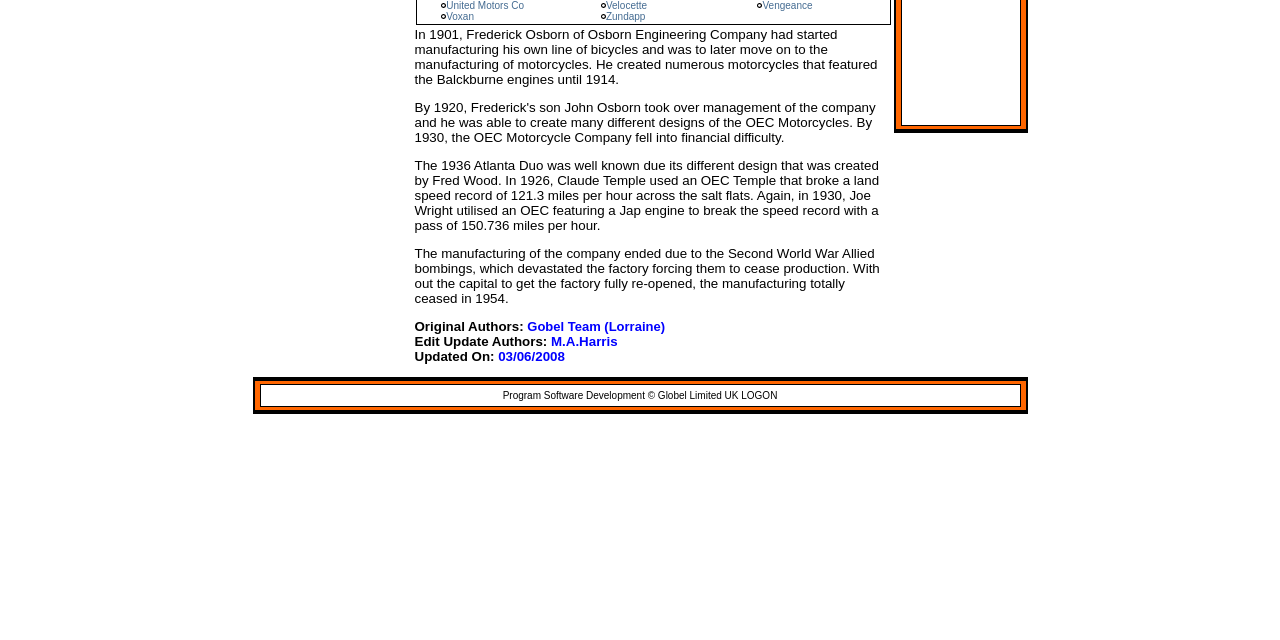Identify the bounding box coordinates for the UI element mentioned here: "United Motors Co". Provide the coordinates as four float values between 0 and 1, i.e., [left, top, right, bottom].

[0.349, 0.001, 0.409, 0.018]